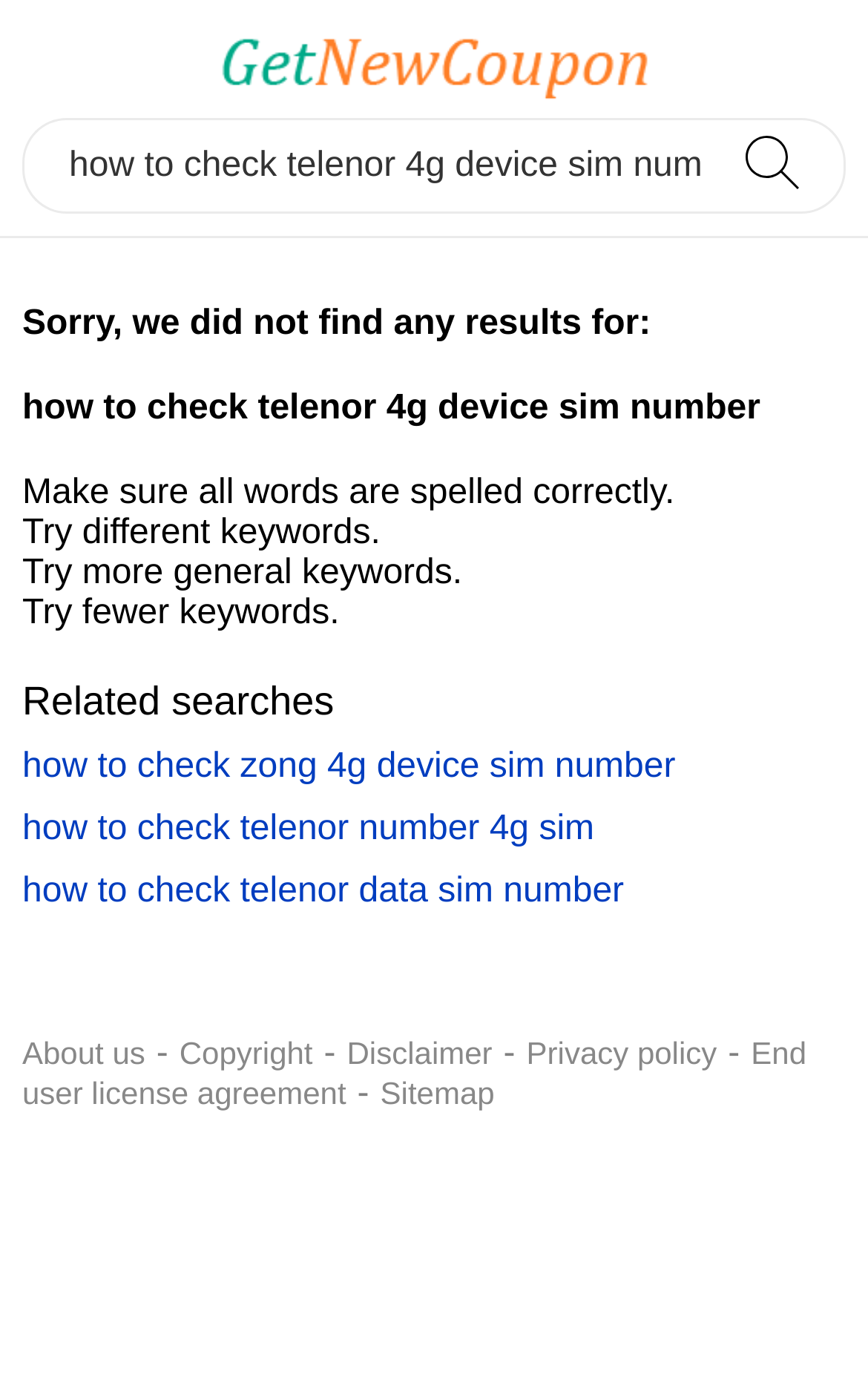Please determine the bounding box coordinates of the element's region to click for the following instruction: "Check related searches".

[0.026, 0.485, 0.385, 0.517]